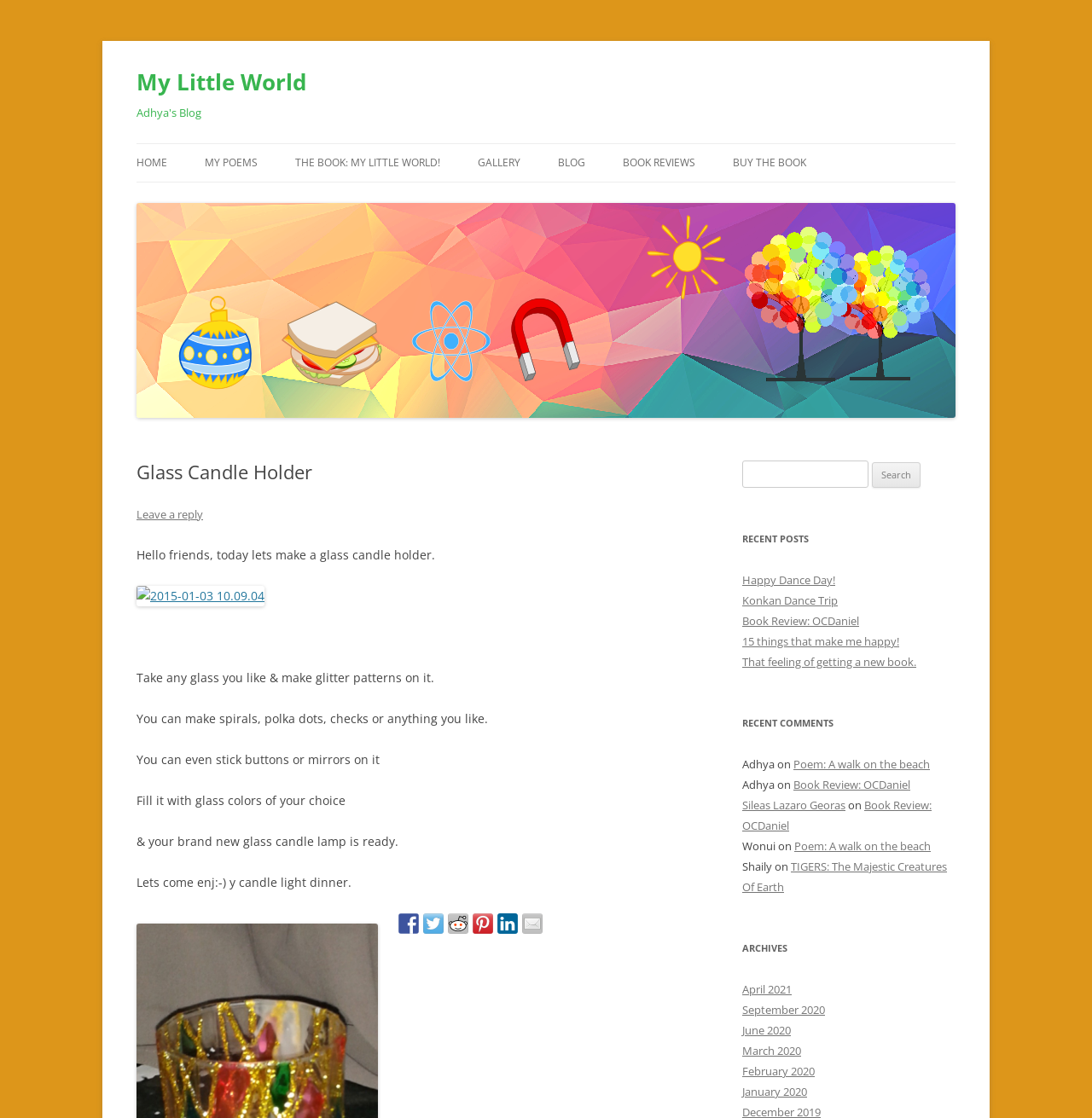Predict the bounding box of the UI element based on the description: "ABOUT US". The coordinates should be four float numbers between 0 and 1, formatted as [left, top, right, bottom].

None